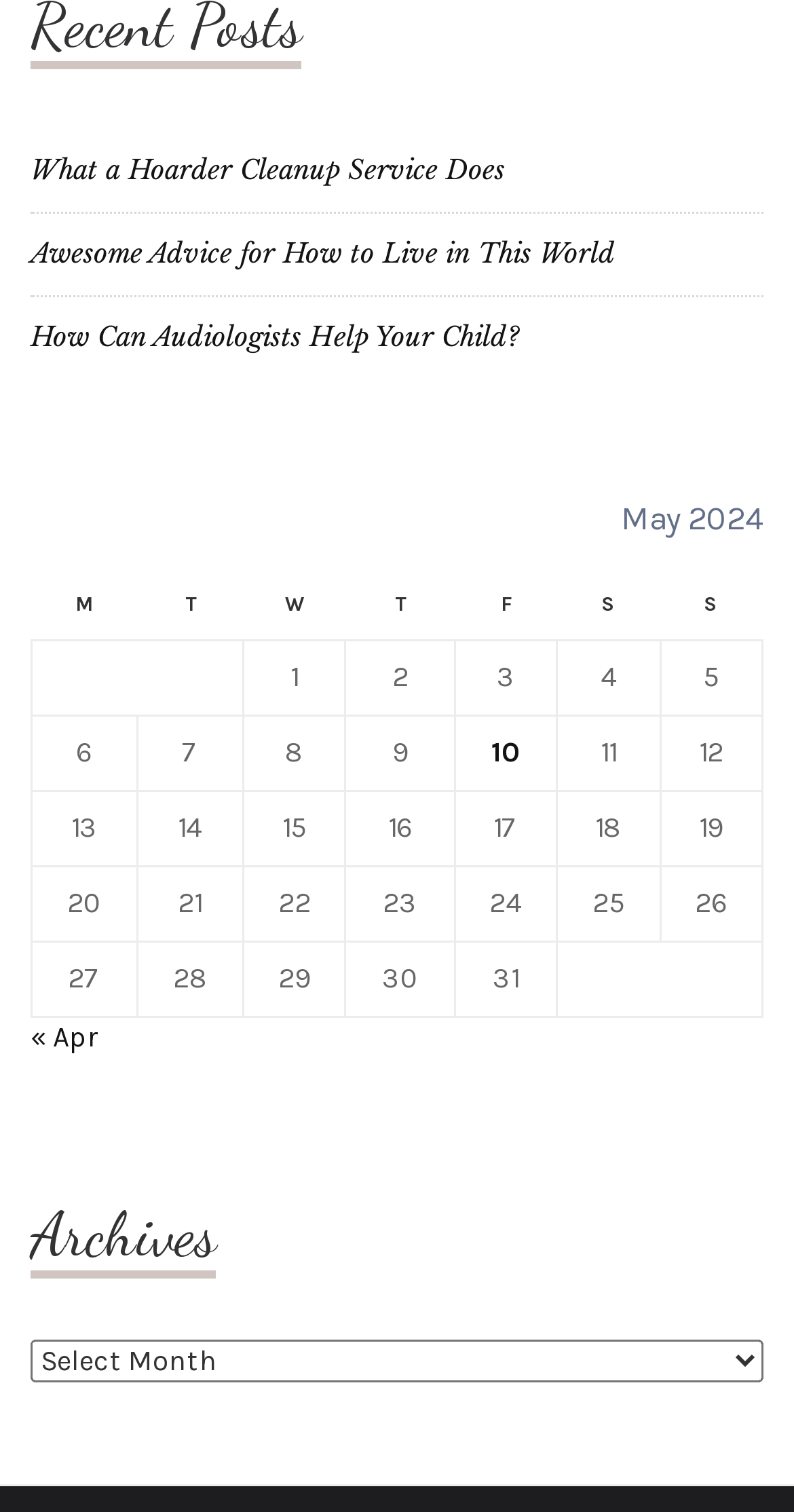What is the purpose of the navigation section?
Using the picture, provide a one-word or short phrase answer.

To navigate to previous and next months